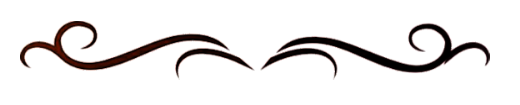What does the design add to the occasion?
Please provide a detailed answer to the question.

The caption states that this intricate design adds a touch of romance and charm to the occasion, which prioritizes aesthetic detail and elegance, such as weddings and formal events.